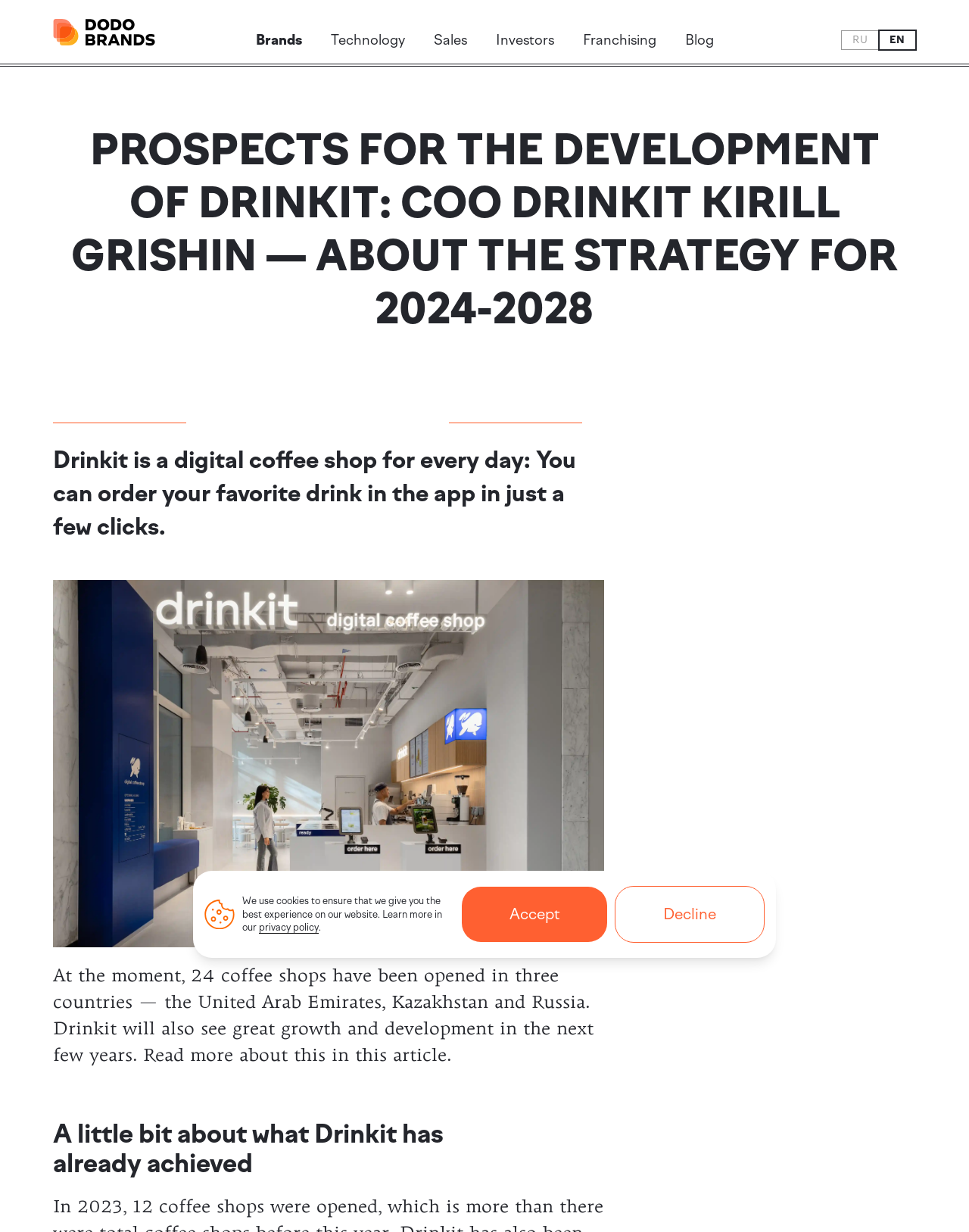What is the purpose of the app?
Please answer the question with as much detail as possible using the screenshot.

The text says 'You can order your favorite drink in the app in just a few clicks.'